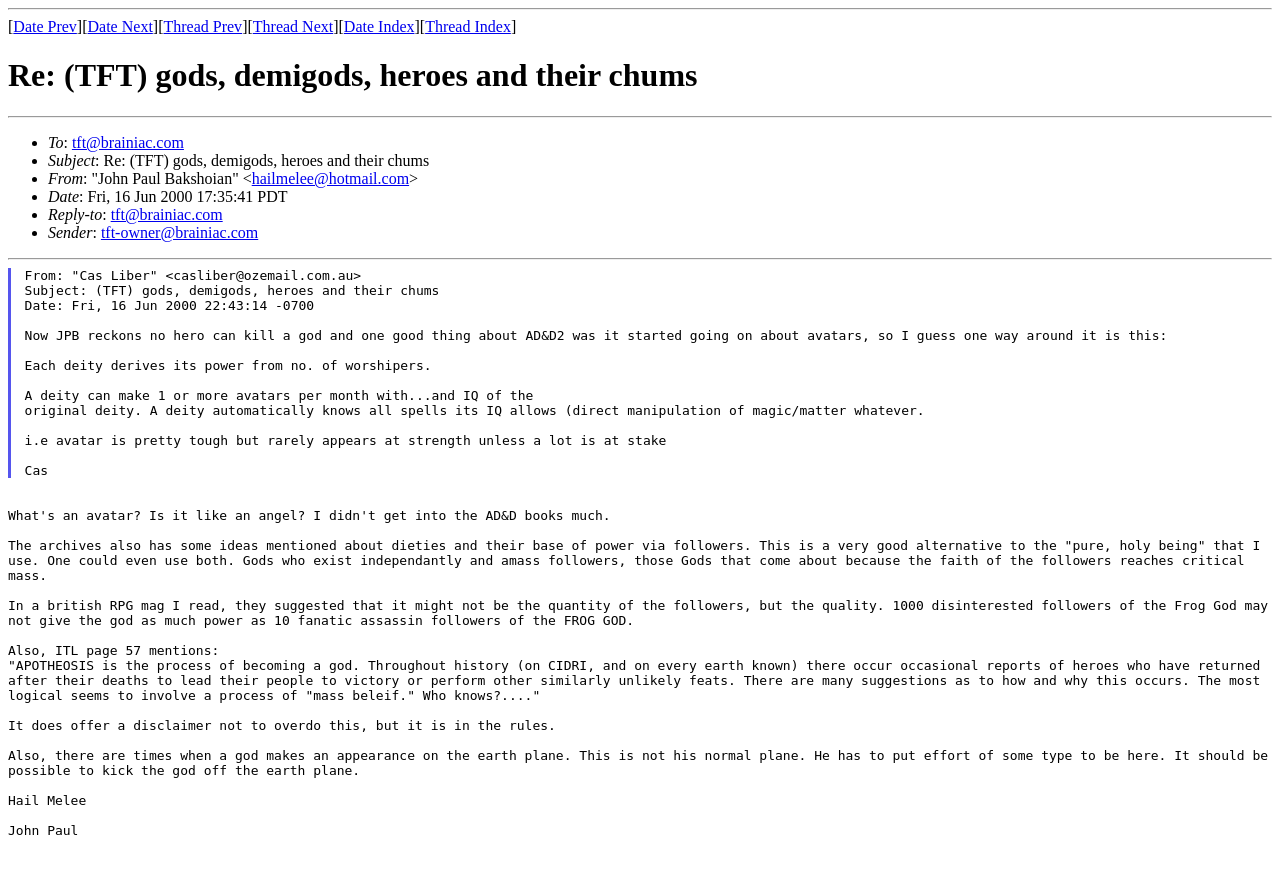Give a full account of the webpage's elements and their arrangement.

This webpage appears to be a forum or discussion thread, with a focus on role-playing games, specifically the topic of gods, demigods, heroes, and their relationships. 

At the top of the page, there is a horizontal separator, followed by a series of links, including "Date Prev", "Date Next", "Thread Prev", "Thread Next", "Date Index", and "Thread Index". These links are positioned horizontally, taking up about half of the page width.

Below these links, there is a heading that reads "Re: (TFT) gods, demigods, heroes and their chums", which is likely the title of the discussion thread. 

The main content of the page is a blockquote section, which contains a series of paragraphs and text blocks. The text discusses various aspects of gods and heroes in the context of role-playing games, including their powers, avatars, and relationships with followers. There are also references to specific game rules and mechanics, such as the process of becoming a god, known as "apothosis".

Throughout the blockquote section, there are several list markers, which appear as bullet points, separating different sections of text. The text itself is dense and contains many specific details and ideas related to the topic.

At the bottom of the page, there are a few more lines of text, which appear to be additional comments or responses to the main discussion.